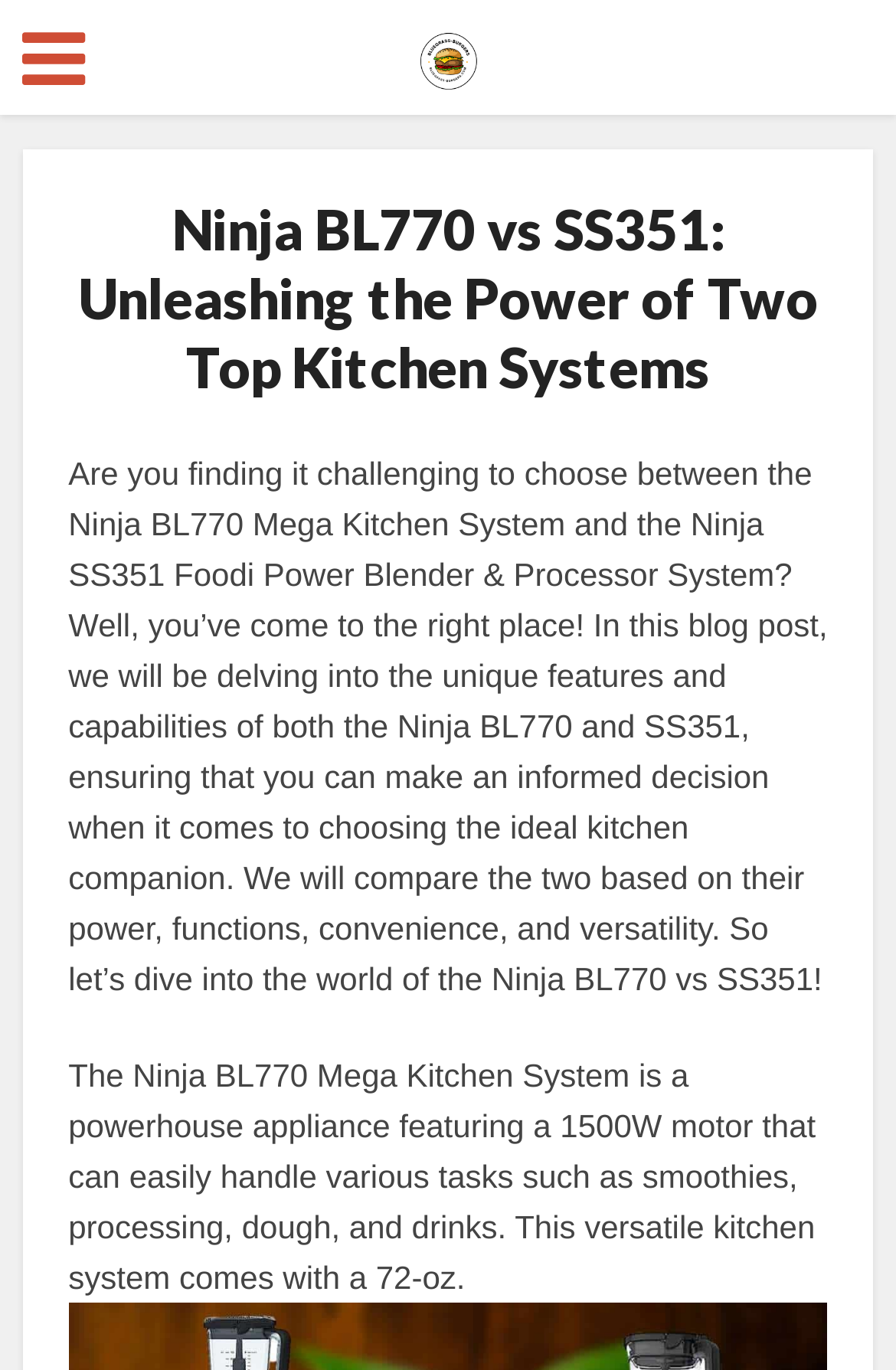What is the capacity of the container in the Ninja BL770? Analyze the screenshot and reply with just one word or a short phrase.

72-oz